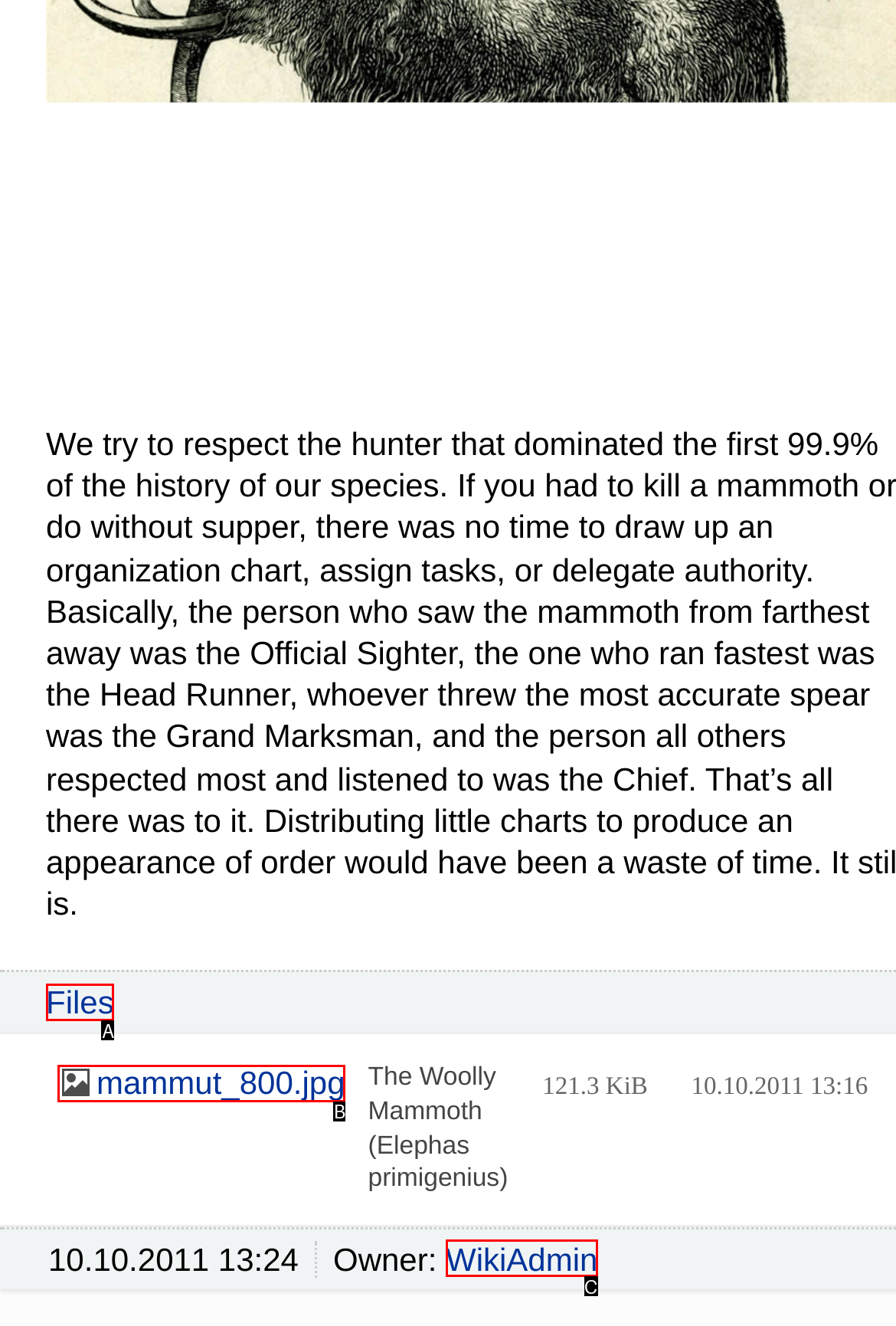From the choices given, find the HTML element that matches this description: Files. Answer with the letter of the selected option directly.

A